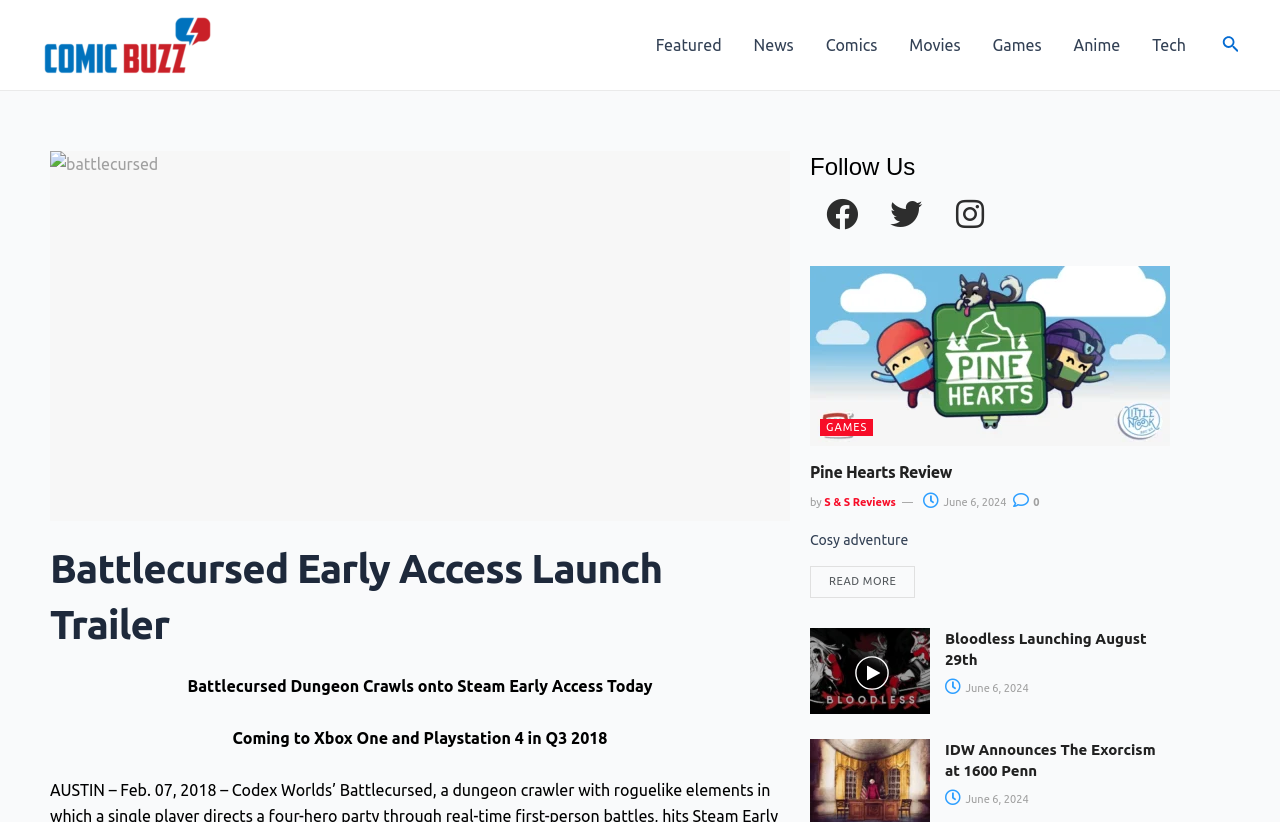Provide a one-word or short-phrase response to the question:
What type of adventure is Pine Hearts?

Cosy adventure